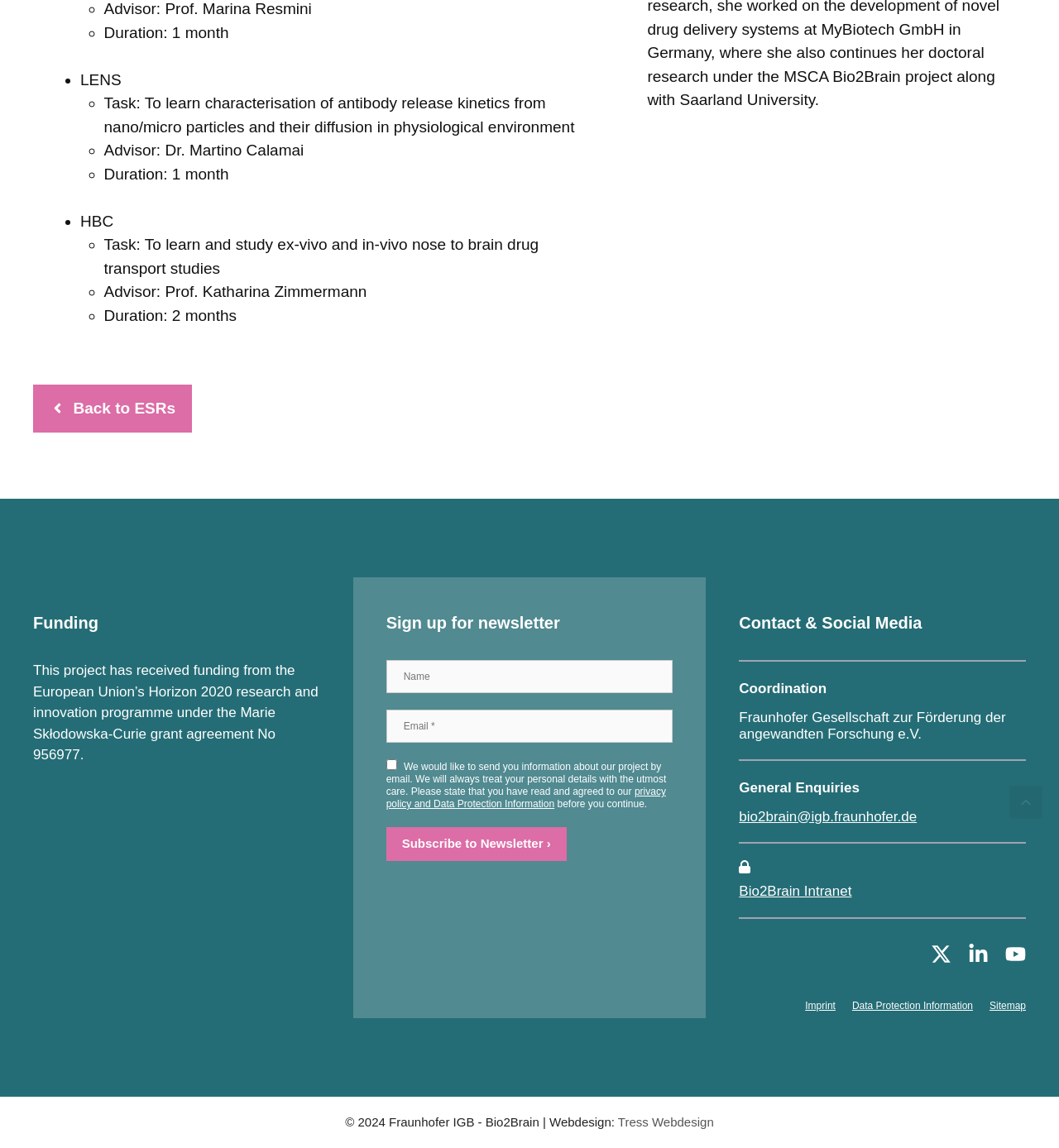What is the name of the project that received funding from the European Union?
Kindly offer a comprehensive and detailed response to the question.

I found the funding information on the webpage, which states that the project Bio2Brain received funding from the European Union's Horizon 2020 research and innovation programme.